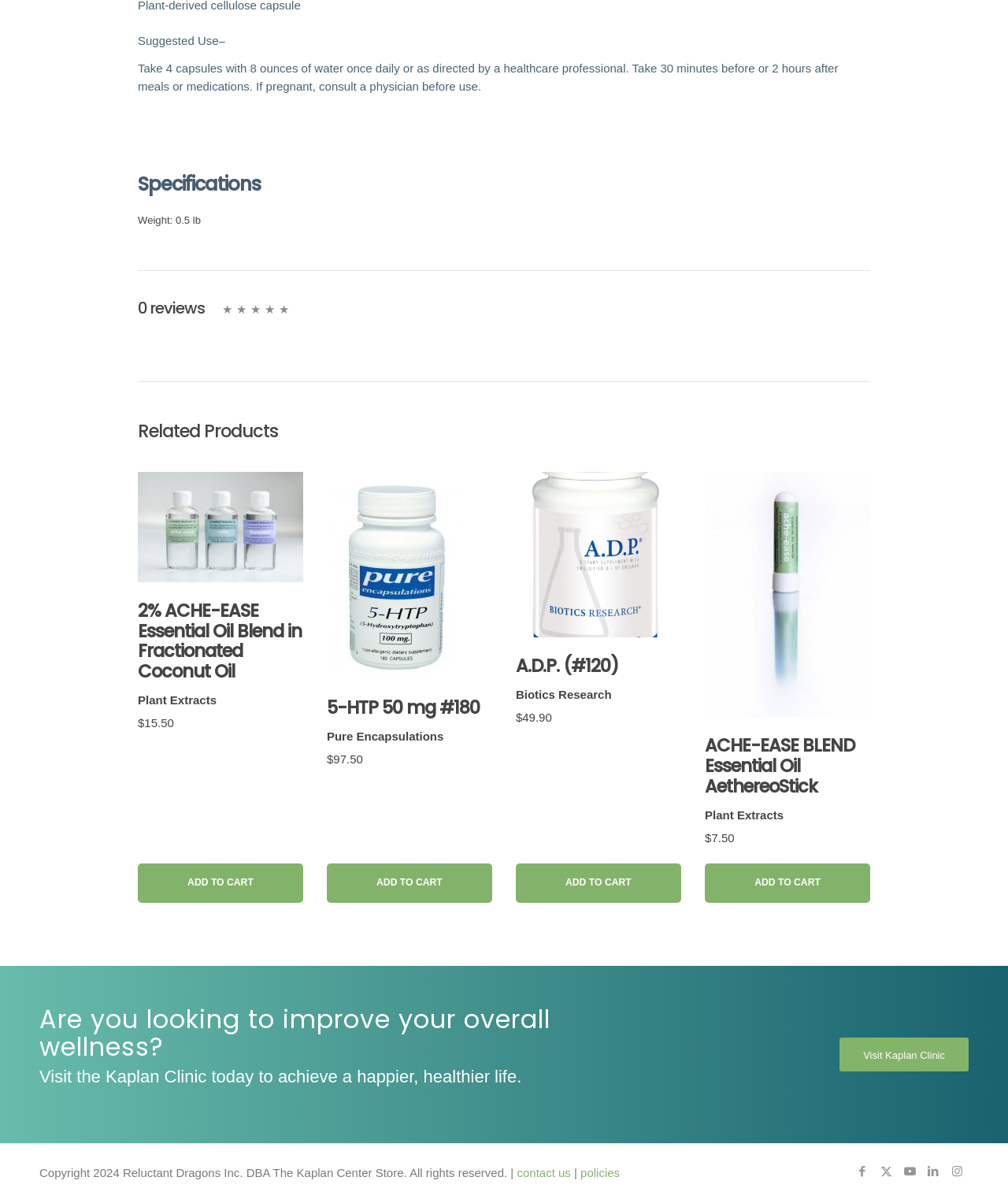Determine the bounding box coordinates for the region that must be clicked to execute the following instruction: "View the guide".

None